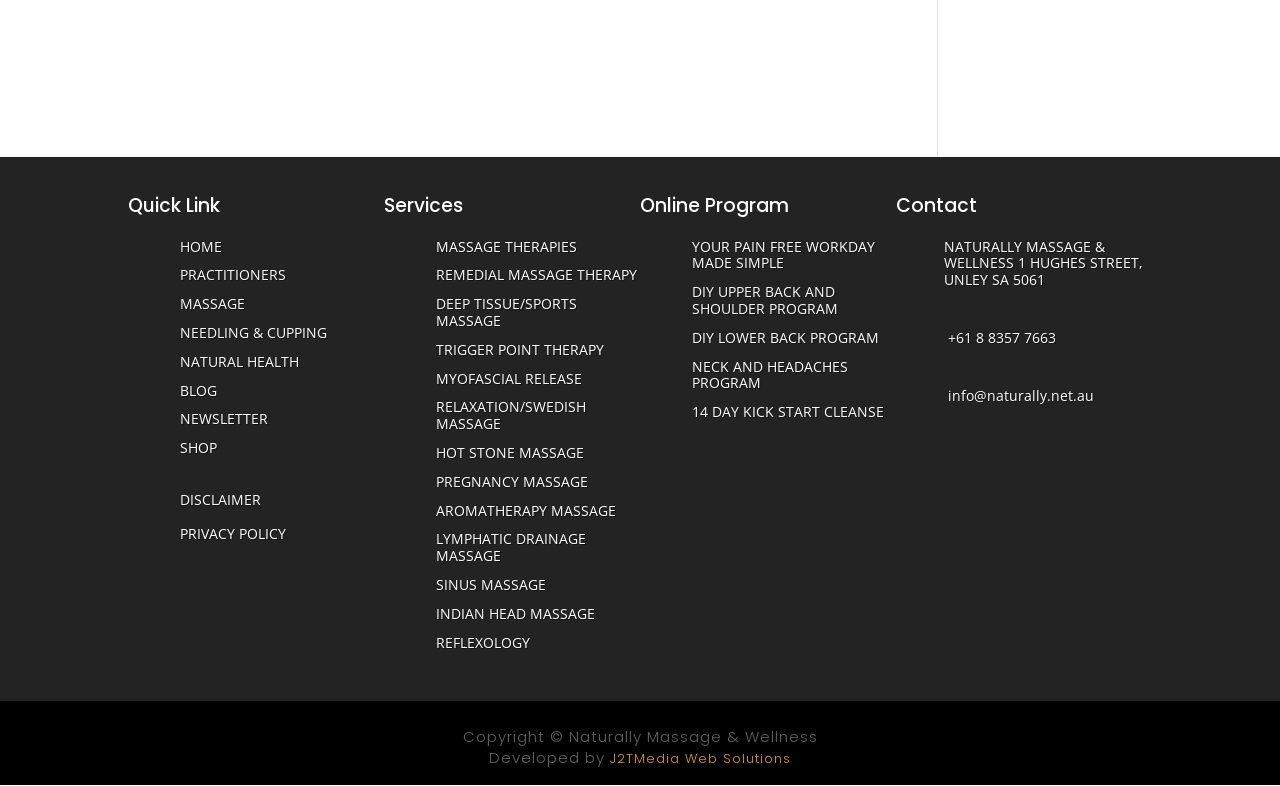Find the bounding box coordinates for the UI element that matches this description: "Aromatherapy Massage".

[0.341, 0.637, 0.481, 0.661]